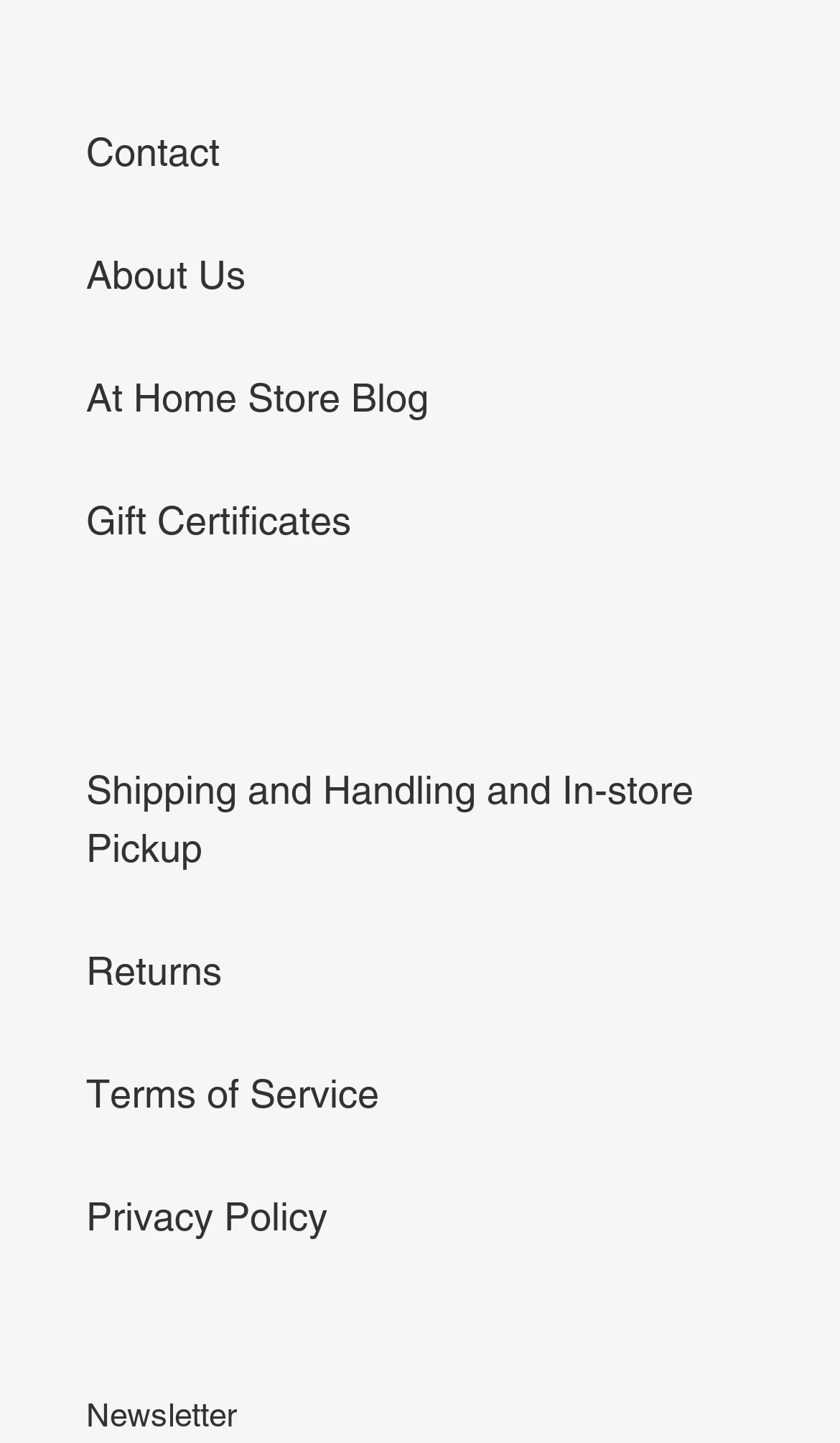How many links are there on the webpage?
Refer to the screenshot and respond with a concise word or phrase.

8